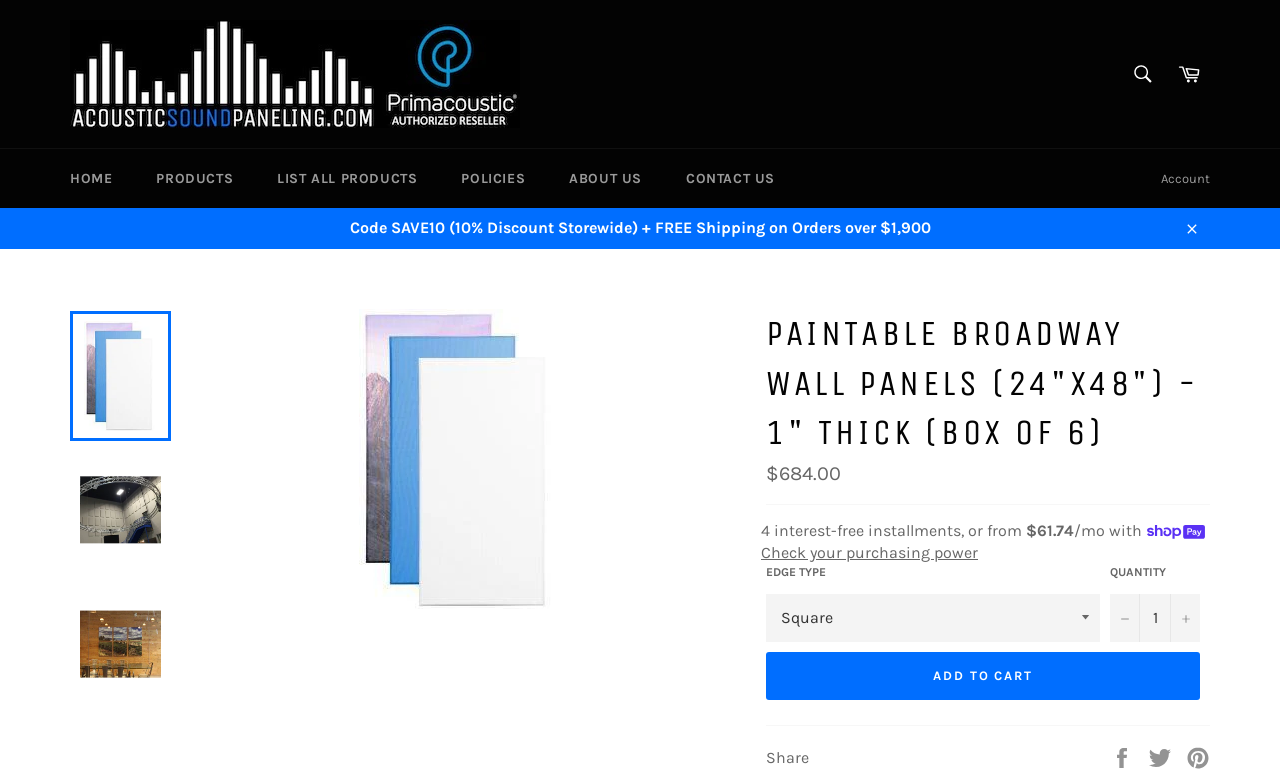Given the element description, predict the bounding box coordinates in the format (top-left x, top-left y, bottom-right x, bottom-right y), using floating point numbers between 0 and 1: Account

[0.899, 0.191, 0.953, 0.265]